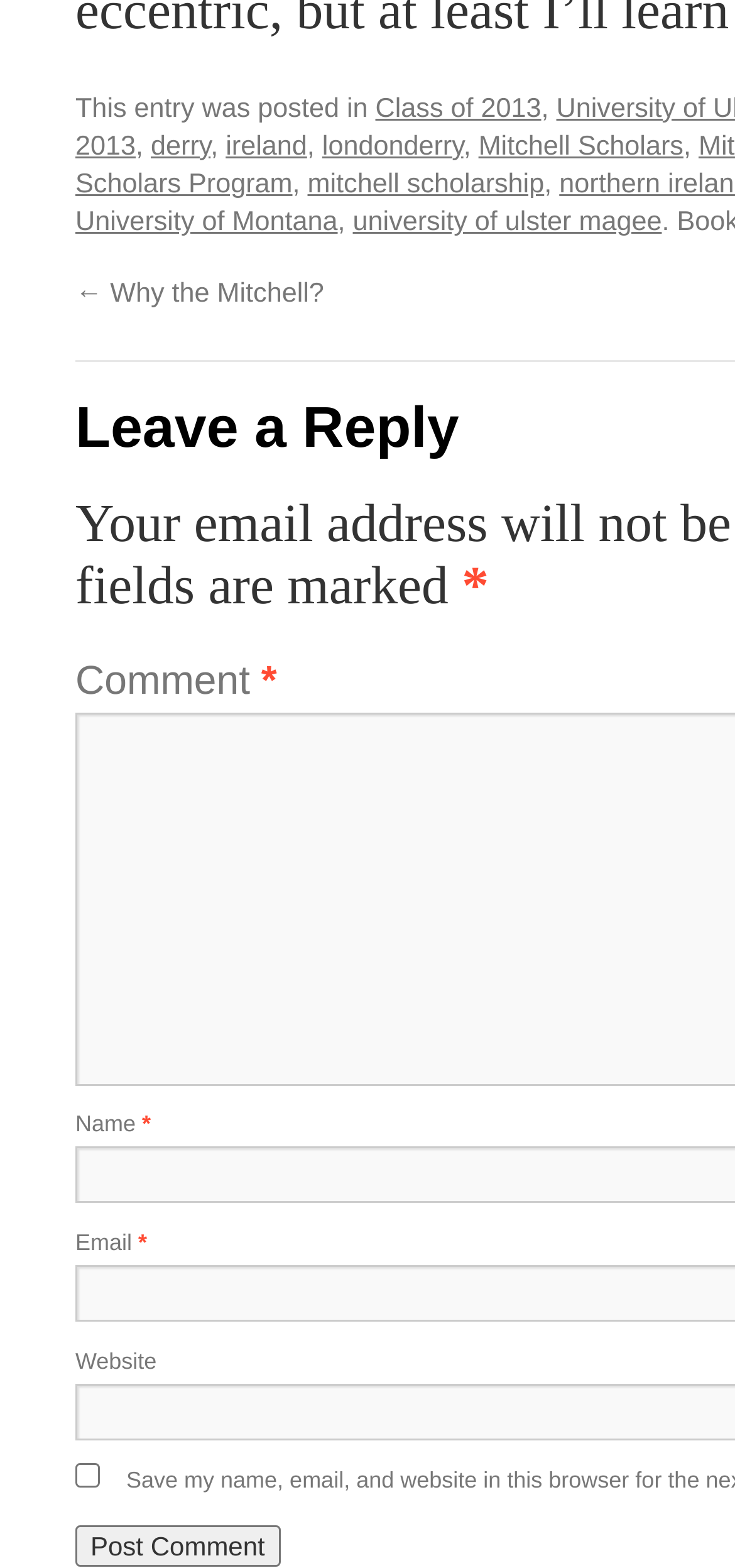Please identify the bounding box coordinates of the area that needs to be clicked to fulfill the following instruction: "Click on the 'Class of 2013' link."

[0.511, 0.06, 0.736, 0.079]